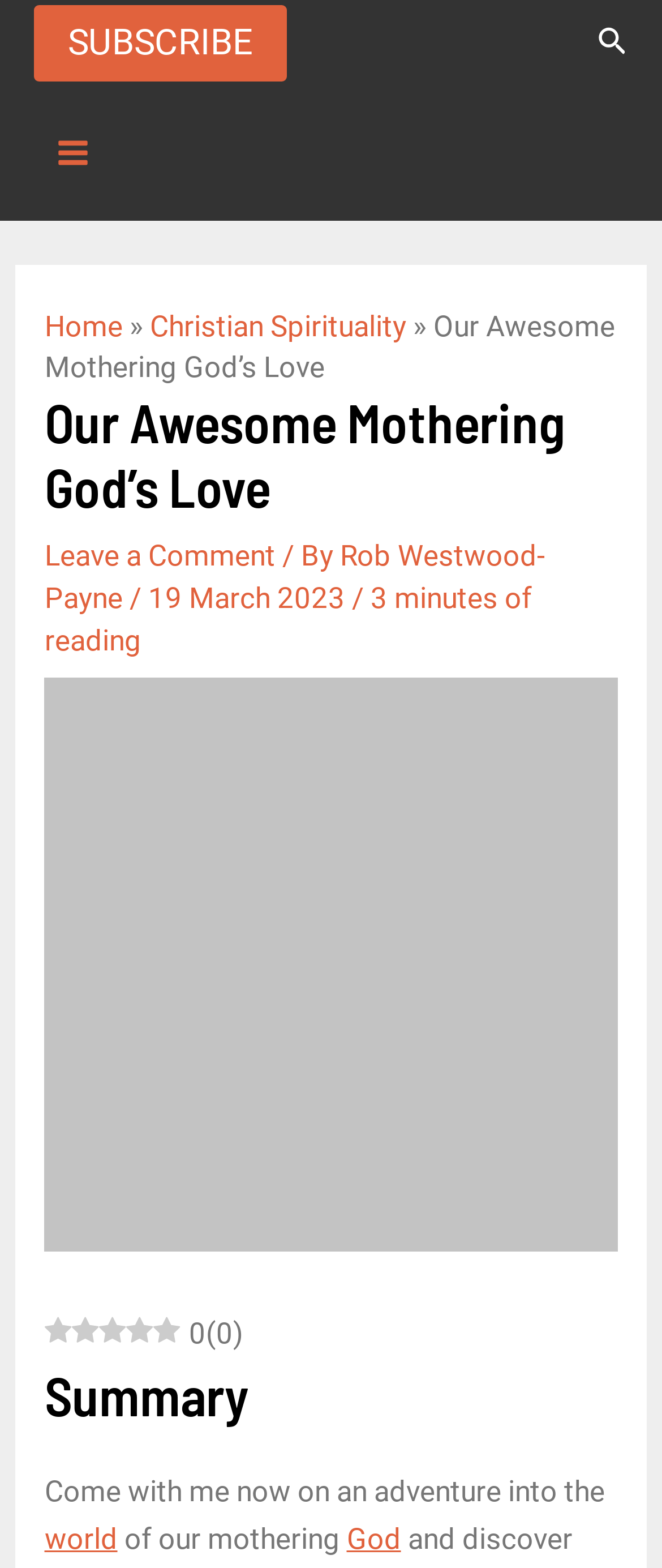Provide a thorough and detailed response to the question by examining the image: 
What is the title of the image?

I found the title of the image by looking at the image element, which has a description 'mothering god'.